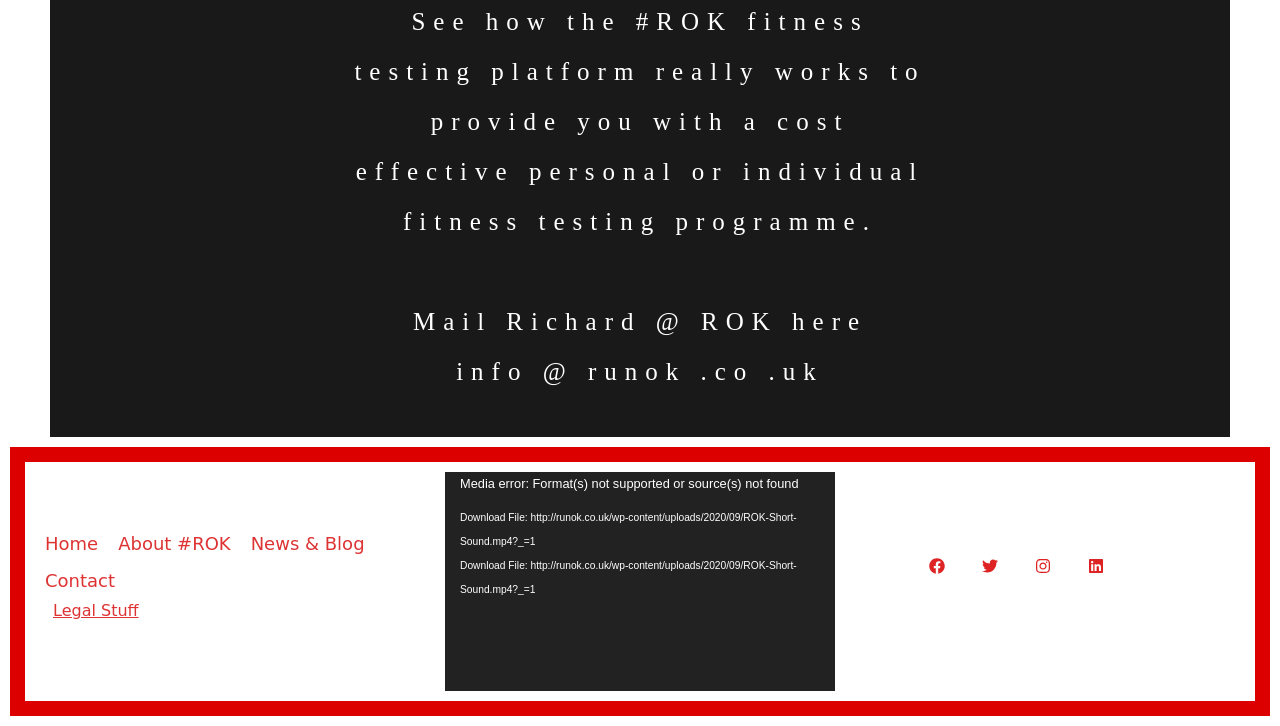What is the initial time displayed on the video player?
Answer the question based on the image using a single word or a brief phrase.

00:00